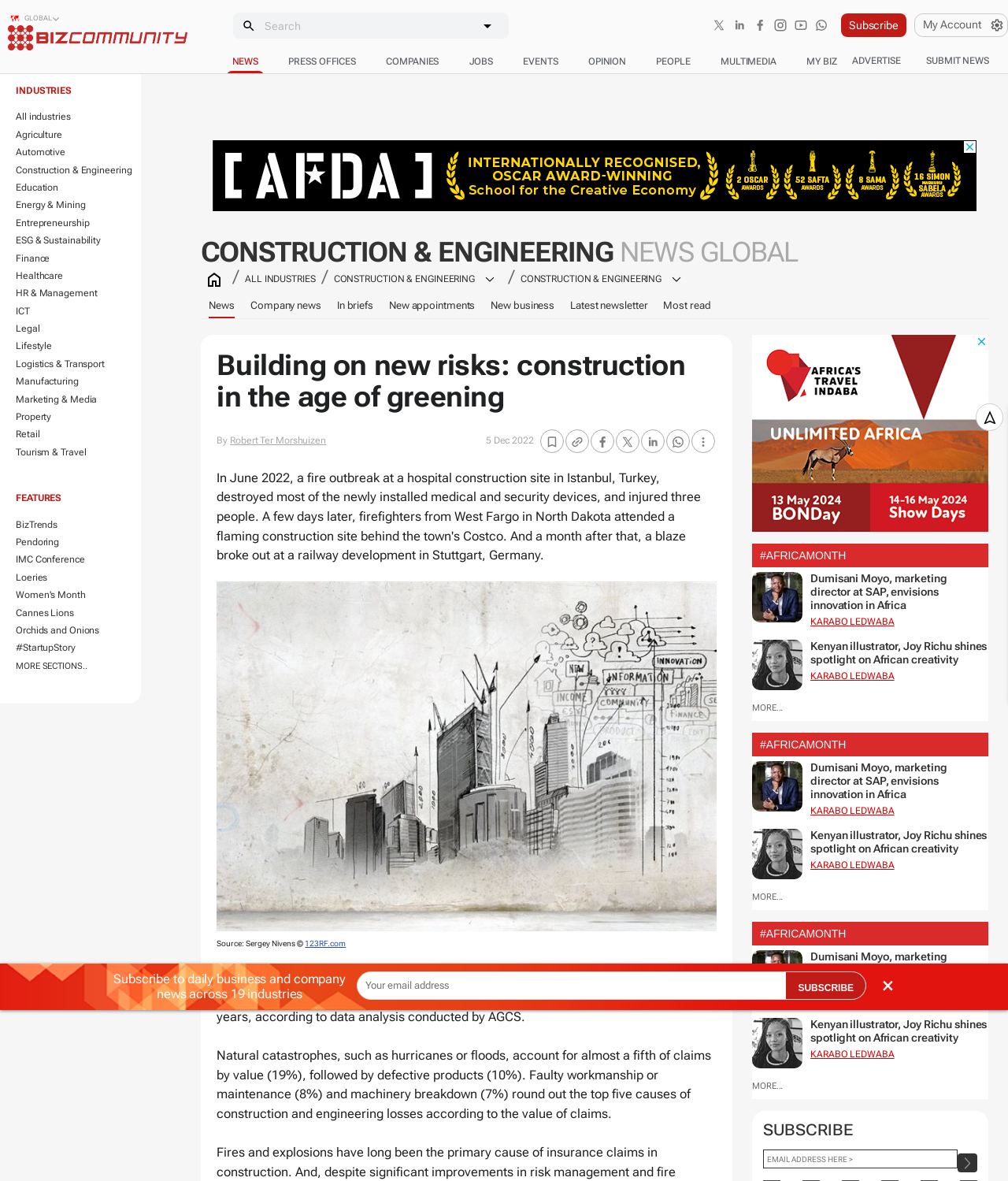Using the details in the image, give a detailed response to the question below:
What is the name of the person in the image?

I found the image with the description 'Dumisani Moyo is the marketing director at SAP. Source: Supplied.' which indicates that the person in the image is Dumisani Moyo.